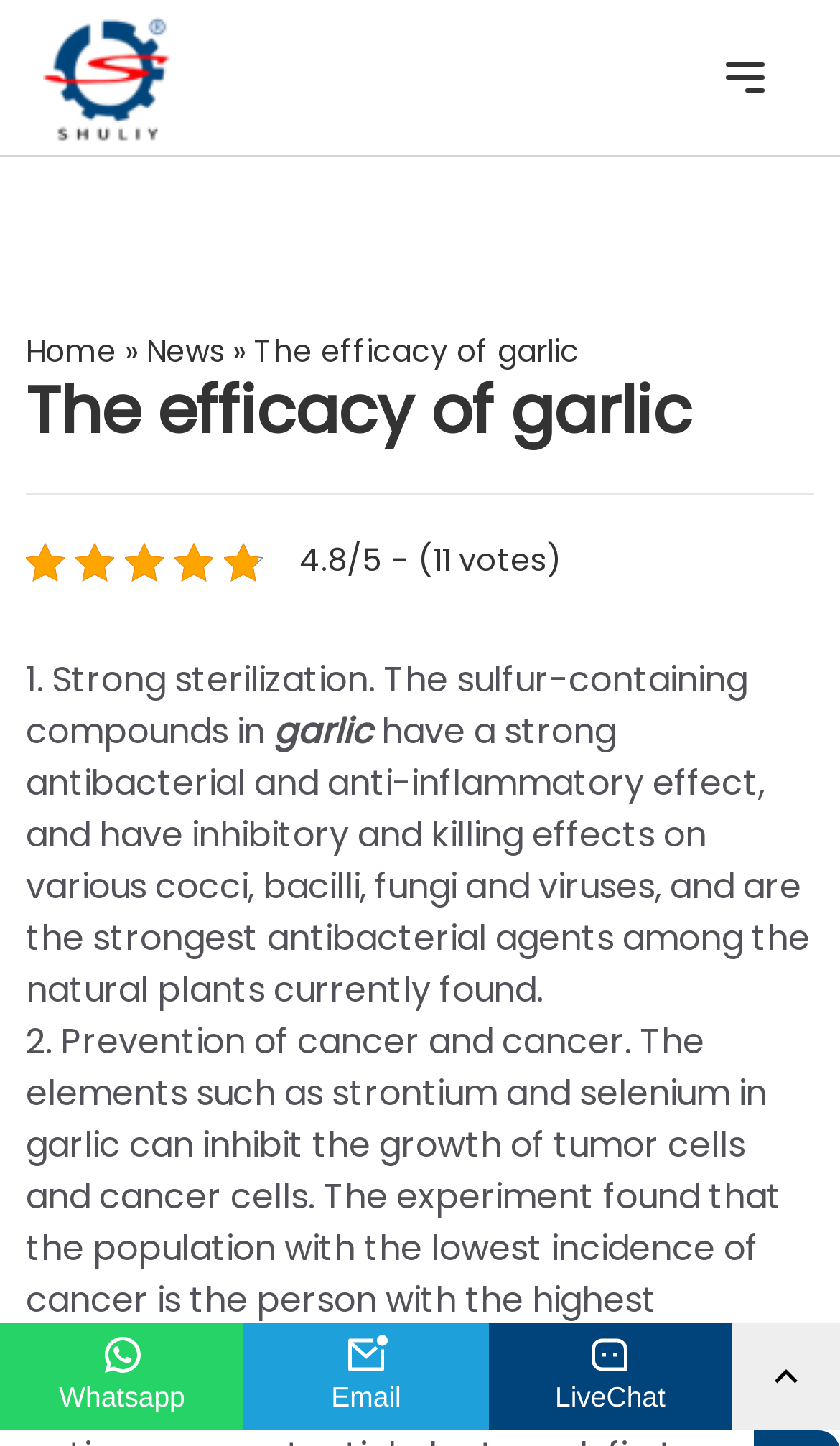Find the bounding box coordinates for the area you need to click to carry out the instruction: "Explore Film Reviews". The coordinates should be four float numbers between 0 and 1, indicated as [left, top, right, bottom].

None